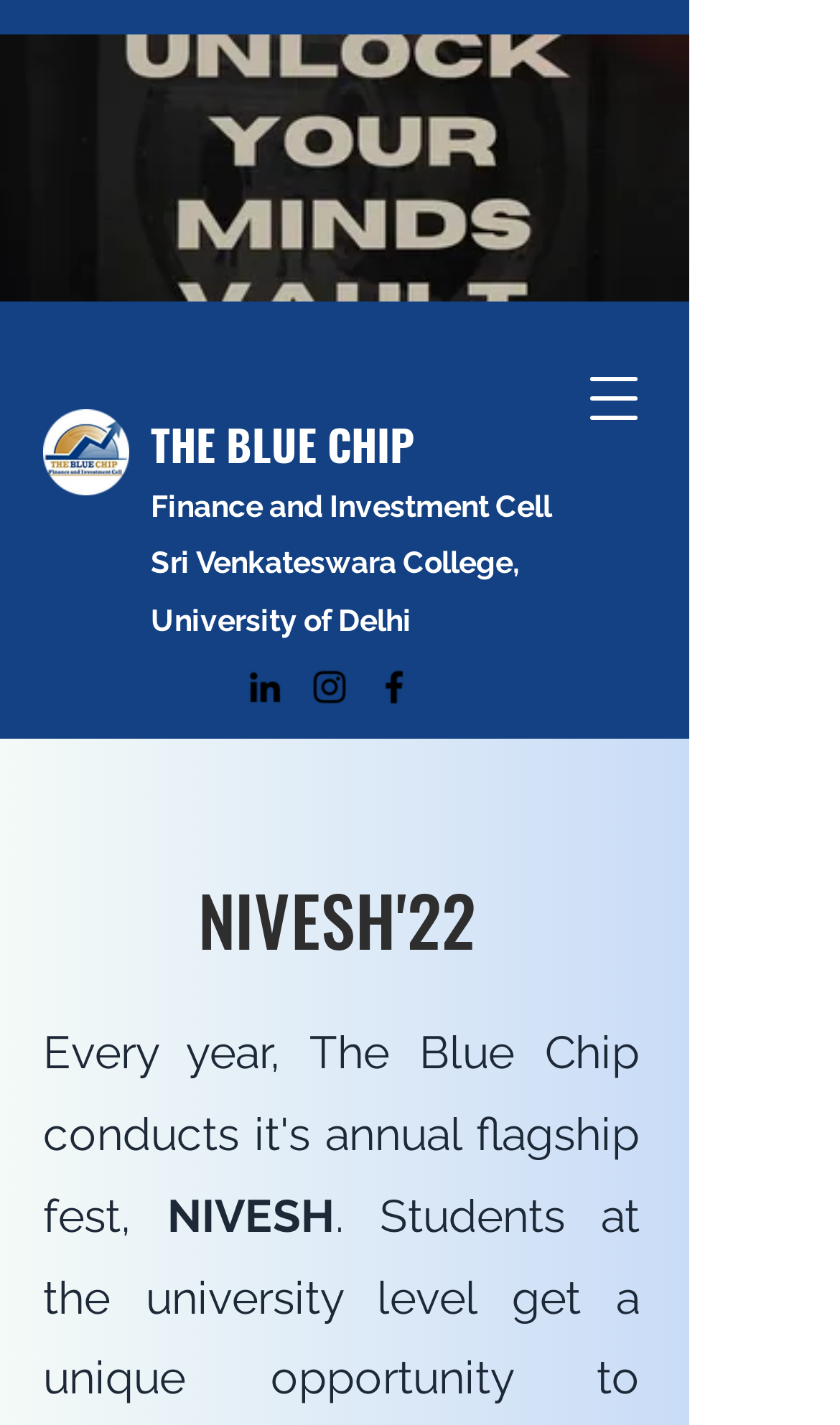Provide a one-word or short-phrase response to the question:
How many social media links are there?

3